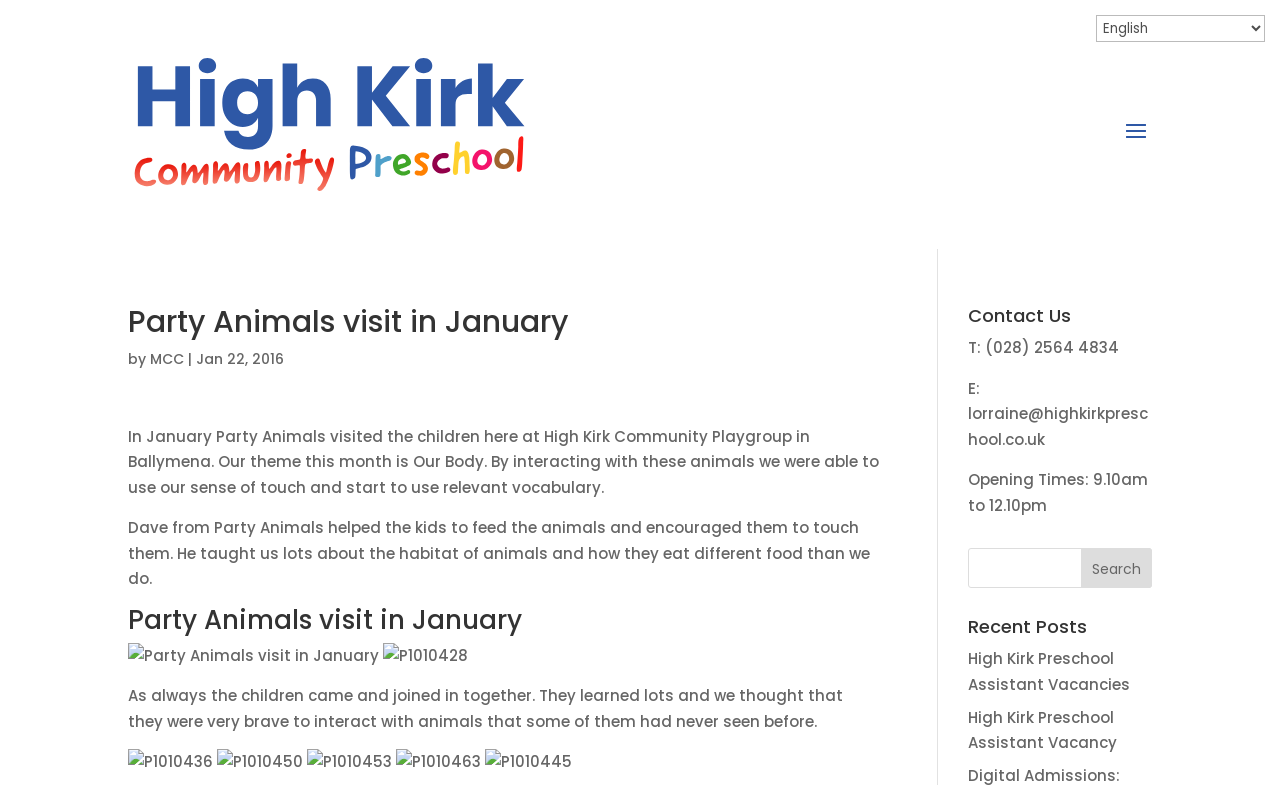Locate and generate the text content of the webpage's heading.

Party Animals visit in January